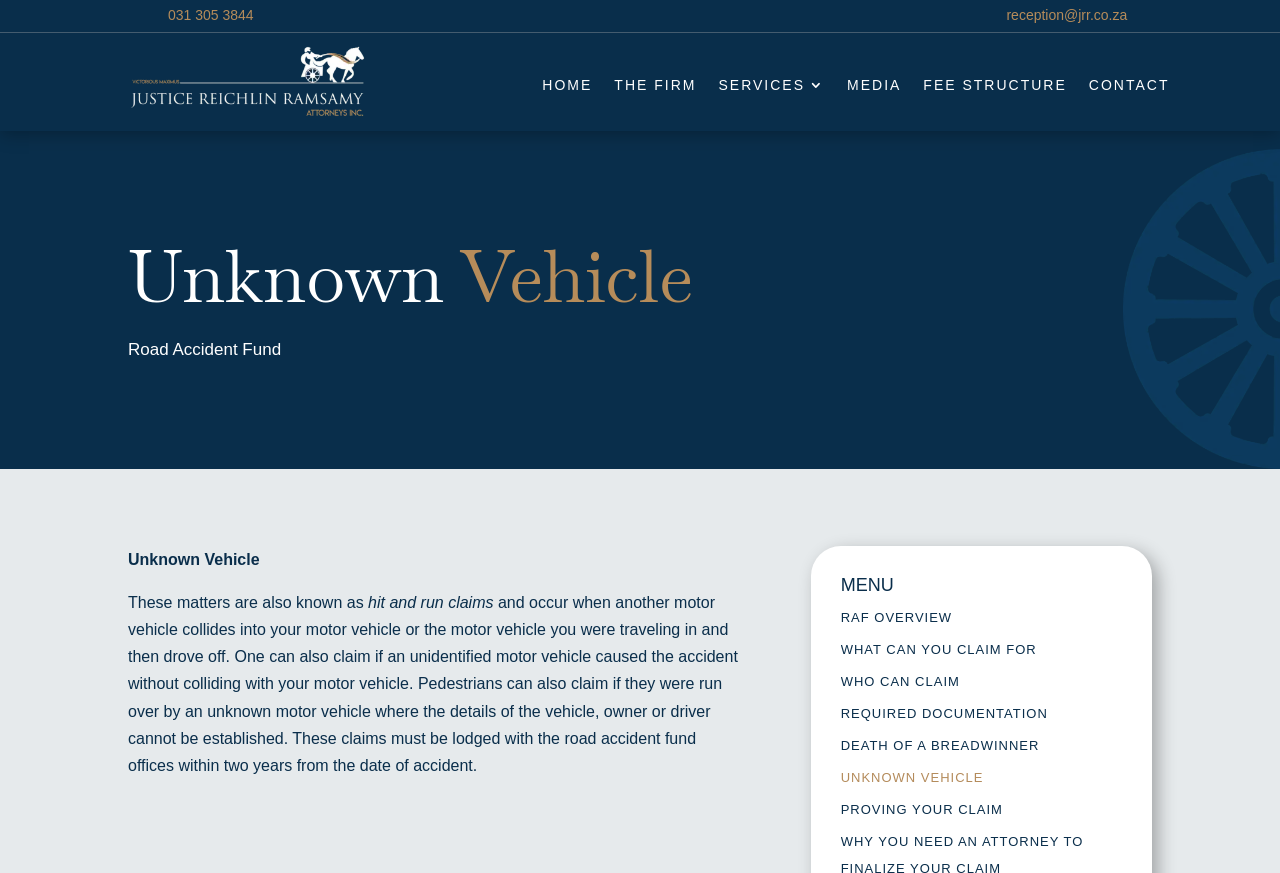Generate a thorough caption detailing the webpage content.

This webpage is about road accident fund claims involving unknown vehicles. At the top, there are two layout tables, one on the left and one on the right, each containing a static text and a link. The left table has a phone number link, while the right table has an email address link.

Below these tables, there is a link with an accompanying image. To the right of this link, there are six navigation links: HOME, THE FIRM, SERVICES 3, MEDIA, FEE STRUCTURE, and CONTACT.

The main content of the webpage is divided into two sections. The first section has a heading "Unknown Vehicle" and provides information about road accident fund claims involving unknown vehicles. This section includes a brief description of what these claims are, also known as hit and run claims, and explains the circumstances under which pedestrians can claim.

The second section has a heading "MENU" and provides links to more detailed information about road accident fund claims, including an overview, what can be claimed for, who can claim, required documentation, death of a breadwinner, unknown vehicle claims, and proving a claim.